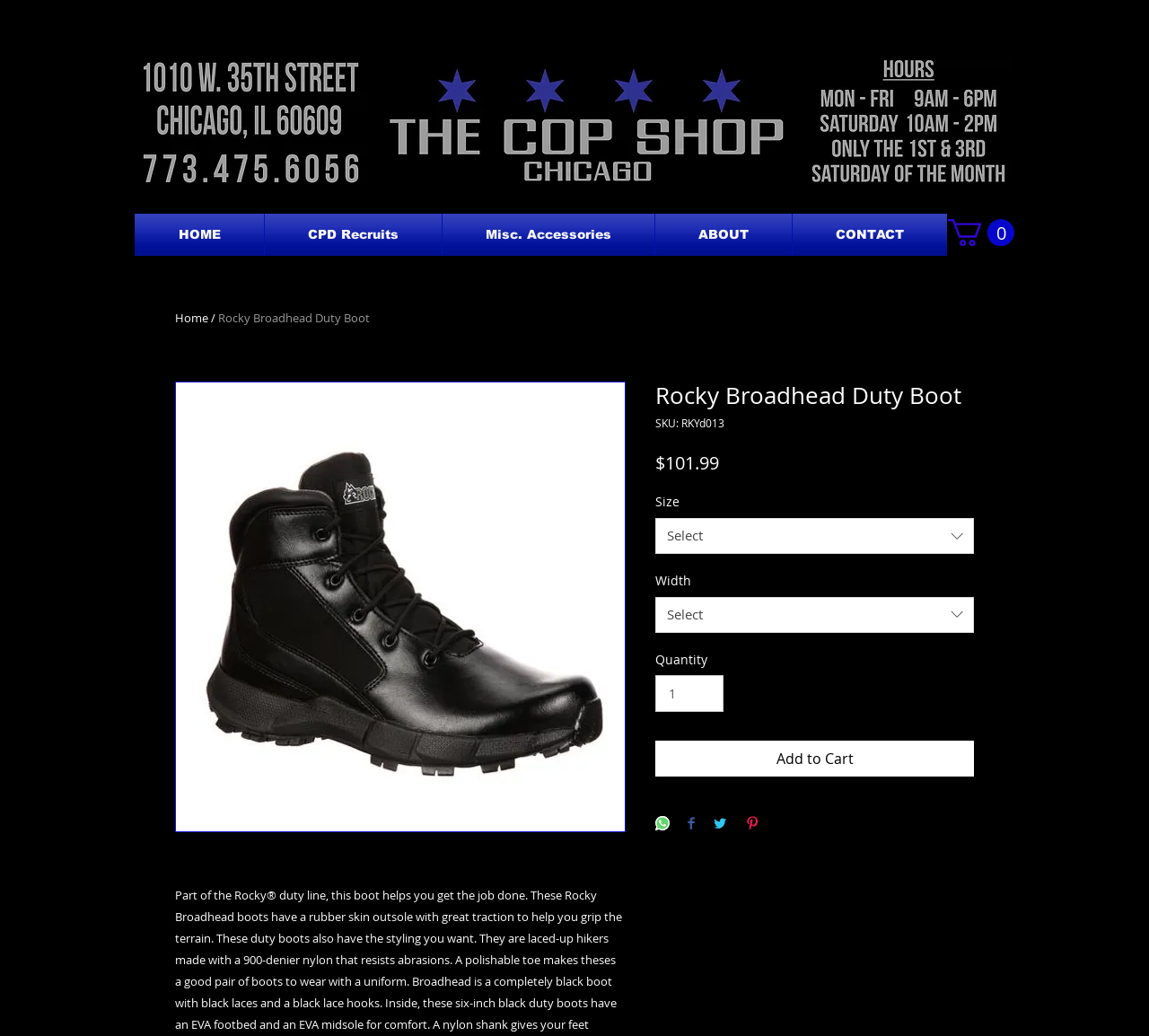Give the bounding box coordinates for the element described by: "Home".

[0.152, 0.299, 0.181, 0.315]